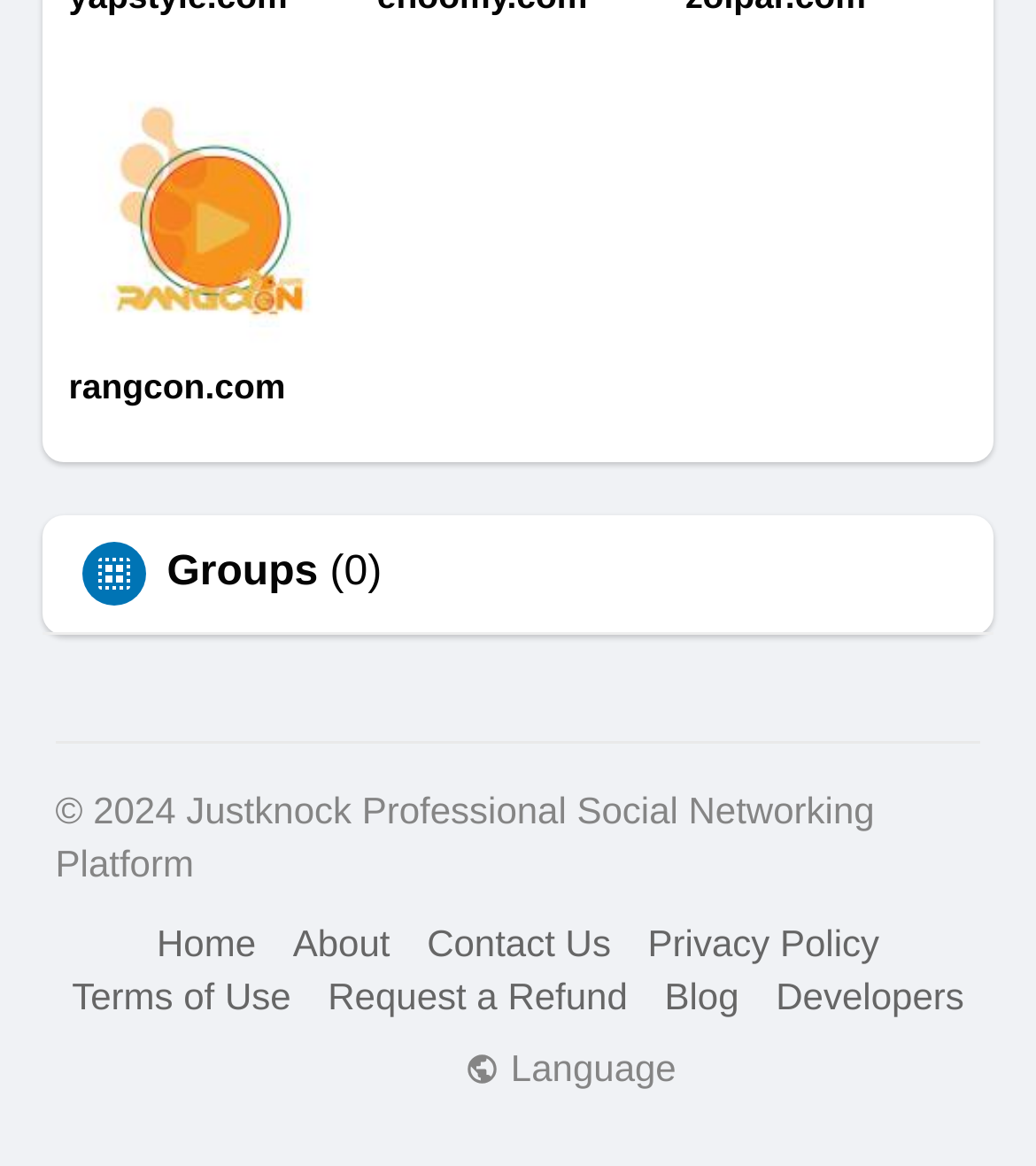Determine the bounding box coordinates of the clickable region to carry out the instruction: "Click the link to view the tour".

[0.079, 0.071, 0.829, 0.162]